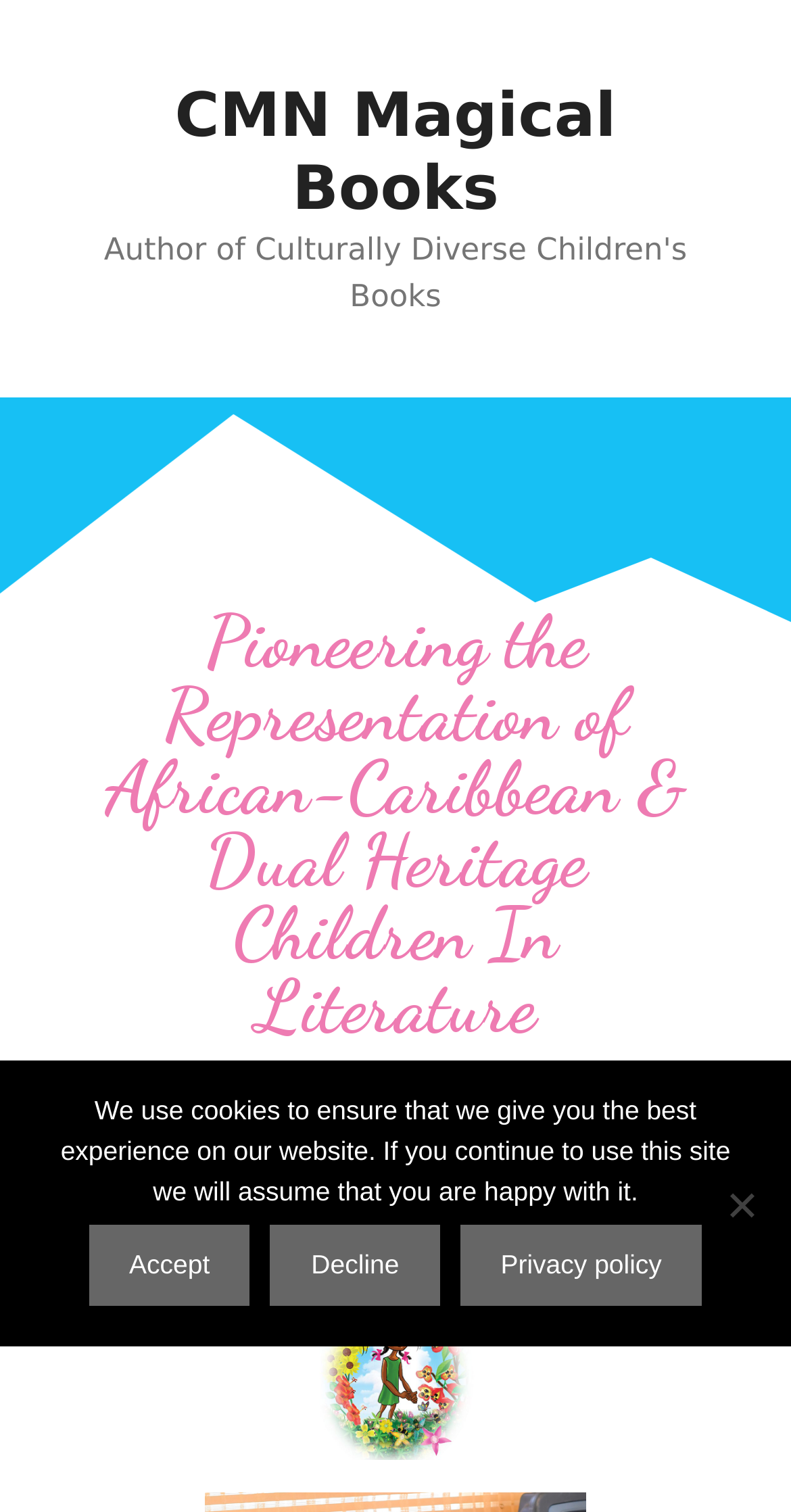Describe all the key features of the webpage in detail.

The webpage is about the author of CMN Magical Books, with a focus on their mission to pioneer the representation of African-Caribbean and Dual Heritage children in literature. 

At the top of the page, there is a banner with the site's name, "CMN Magical Books", and a link to the same. Below this, there are two headings: one that describes the author's mission and another that introduces the "About The Author" section.

On the top-right corner, there is a notification that an item has been added to the cart, along with the number of items (0) and the total cost (£0.00). Next to this, there is a "Checkout" link.

At the bottom of the page, there is a cookie notice dialog that informs users about the website's cookie policy. The dialog contains a message explaining the use of cookies, along with three links: "Accept", "Decline", and "Privacy policy". There is also a separate "Decline" button on the bottom-right corner of the page.

Overall, the webpage is dedicated to the author's work and provides some basic functionality for users to interact with the site.